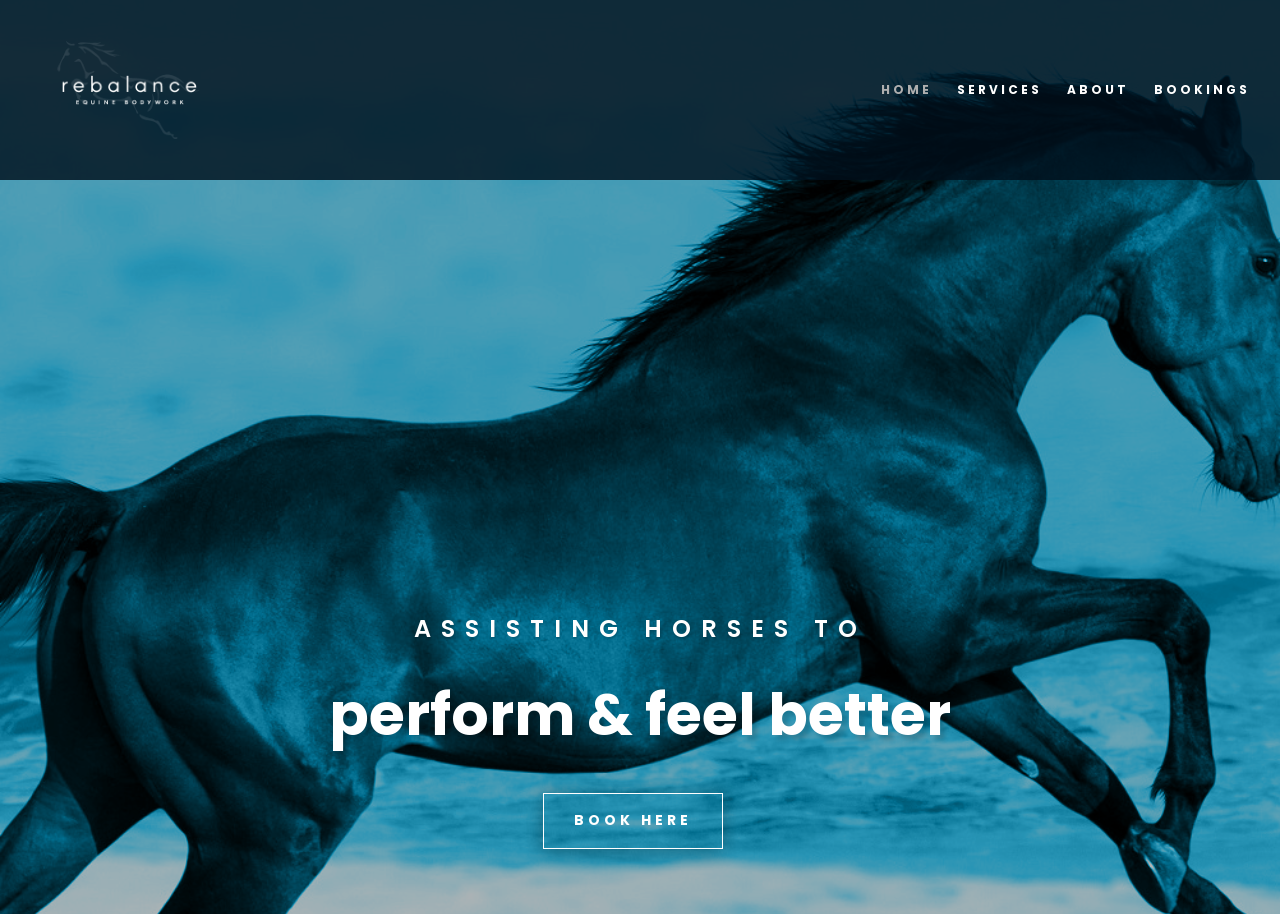What is the name of the equine bodywork service?
Refer to the image and provide a thorough answer to the question.

I found the answer by looking at the link element with the text 'Rebalance Equine Bodywork' which is located at the top of the webpage, indicating that it is the name of the service.